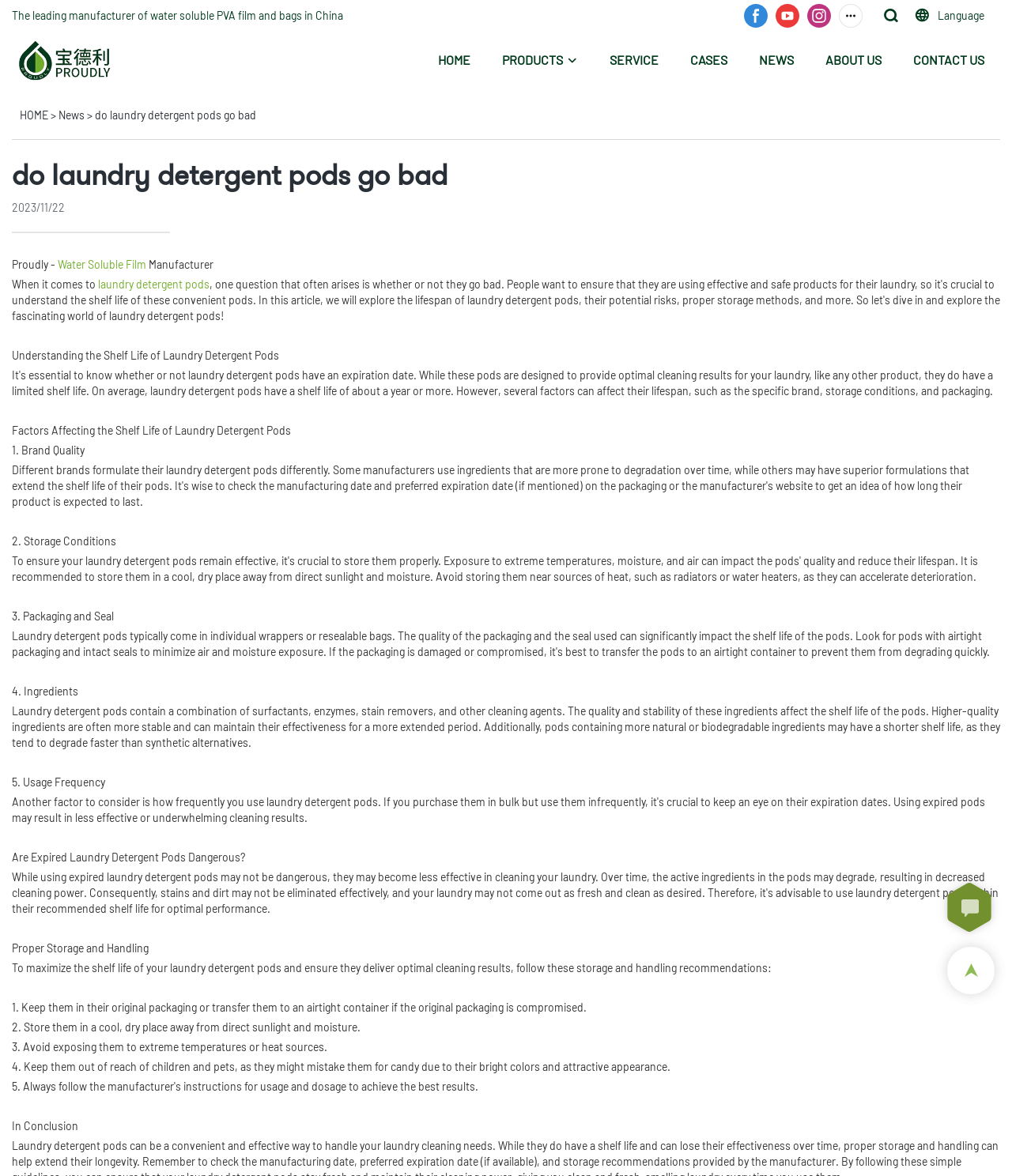Please predict the bounding box coordinates (top-left x, top-left y, bottom-right x, bottom-right y) for the UI element in the screenshot that fits the description: HOME

[0.02, 0.092, 0.048, 0.103]